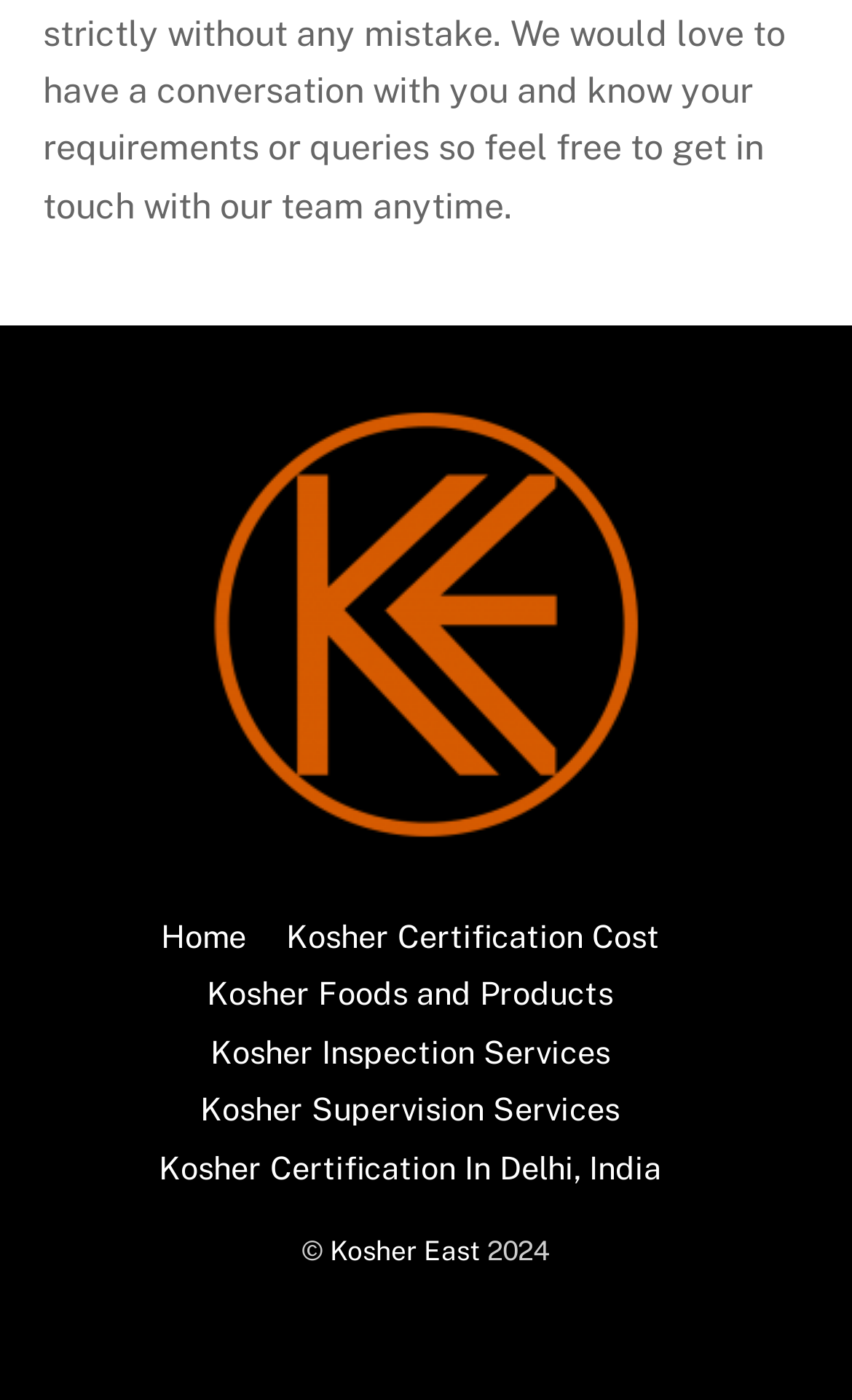Please locate the clickable area by providing the bounding box coordinates to follow this instruction: "visit the contact us page".

None